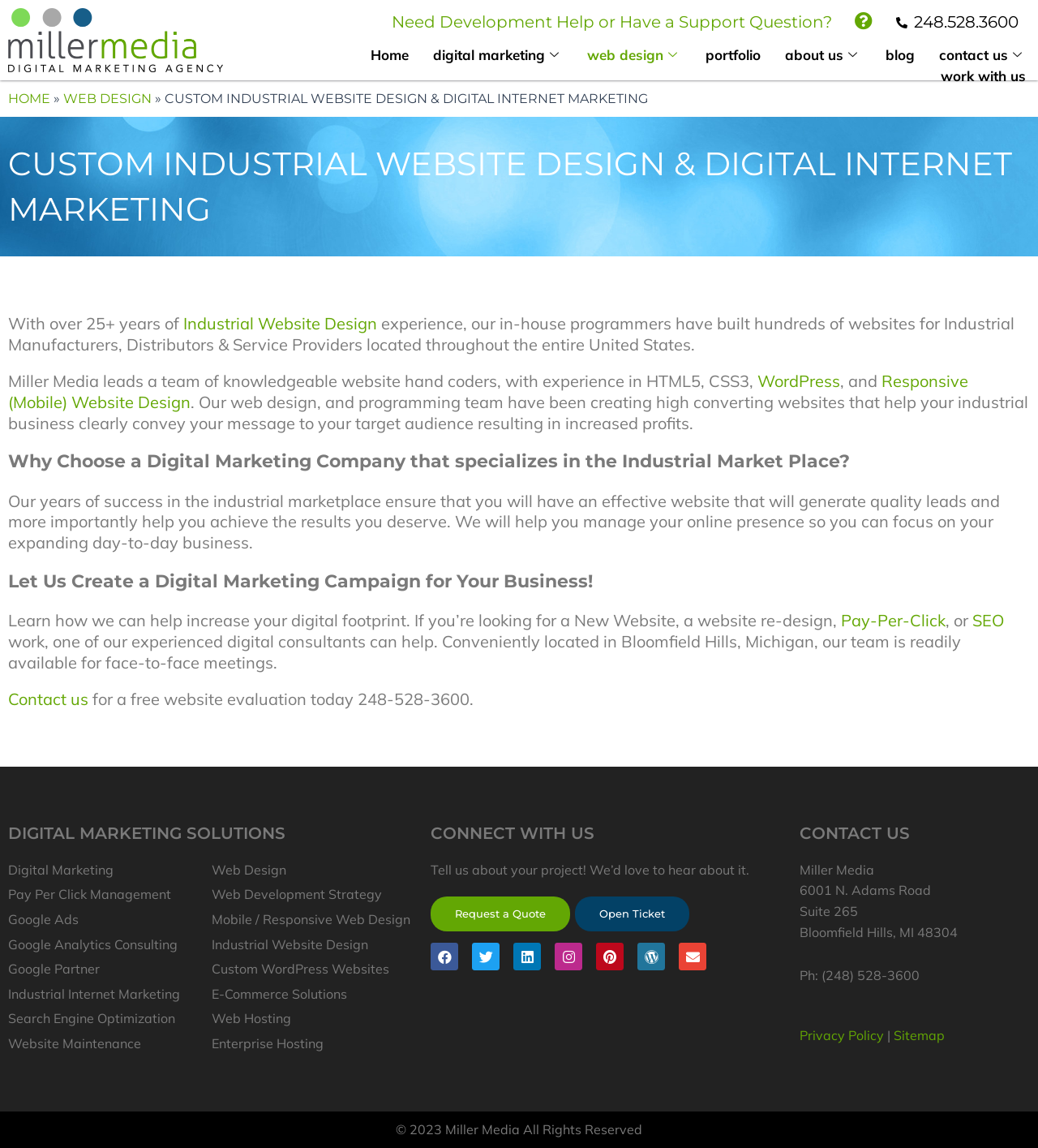Point out the bounding box coordinates of the section to click in order to follow this instruction: "Learn more about Digital Marketing".

[0.008, 0.749, 0.204, 0.767]